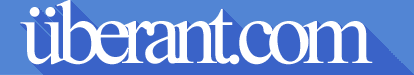Please answer the following question as detailed as possible based on the image: 
What is the primary focus of the website?

The primary focus of the website is finance and planning, as indicated by the surrounding content discussing financial advisement and strategies.